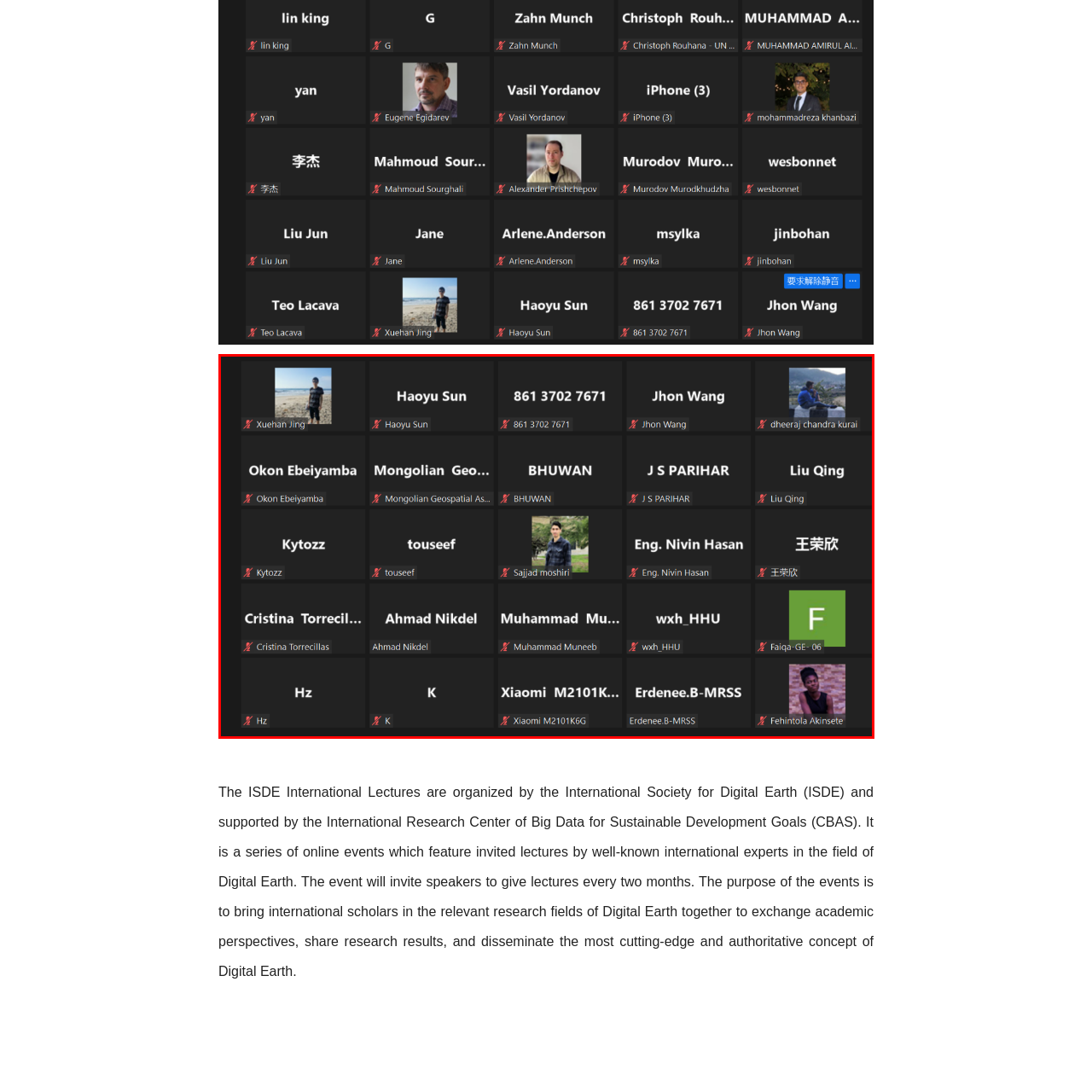What type of images are displayed on each participant tile?
Focus on the section marked by the red bounding box and elaborate on the question as thoroughly as possible.

Each participant tile displays either a live camera feed or a designated placeholder image, contributing to the collaborative atmosphere of the online event. This can be inferred from the description of the image, which mentions the presence of live camera feeds and placeholder images on the participant tiles.